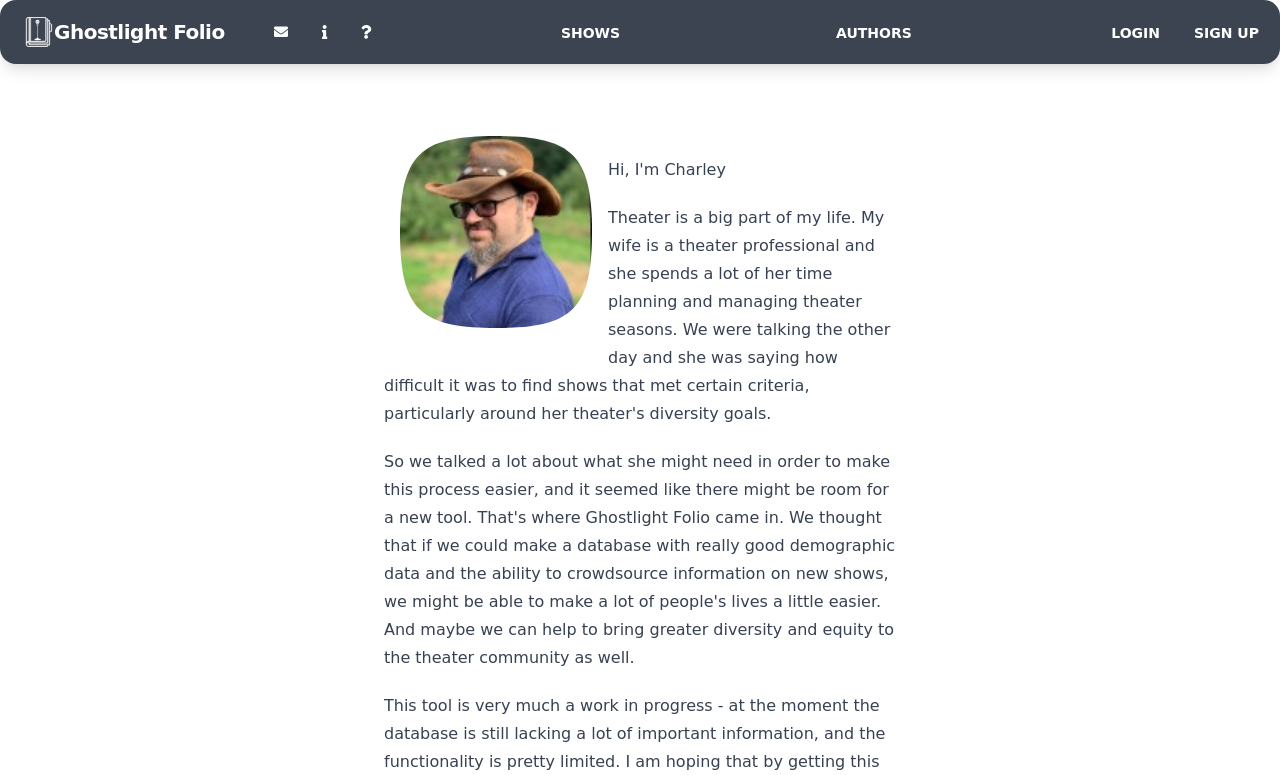What is the first link on the top left? Look at the image and give a one-word or short phrase answer.

Ghostlight Folio